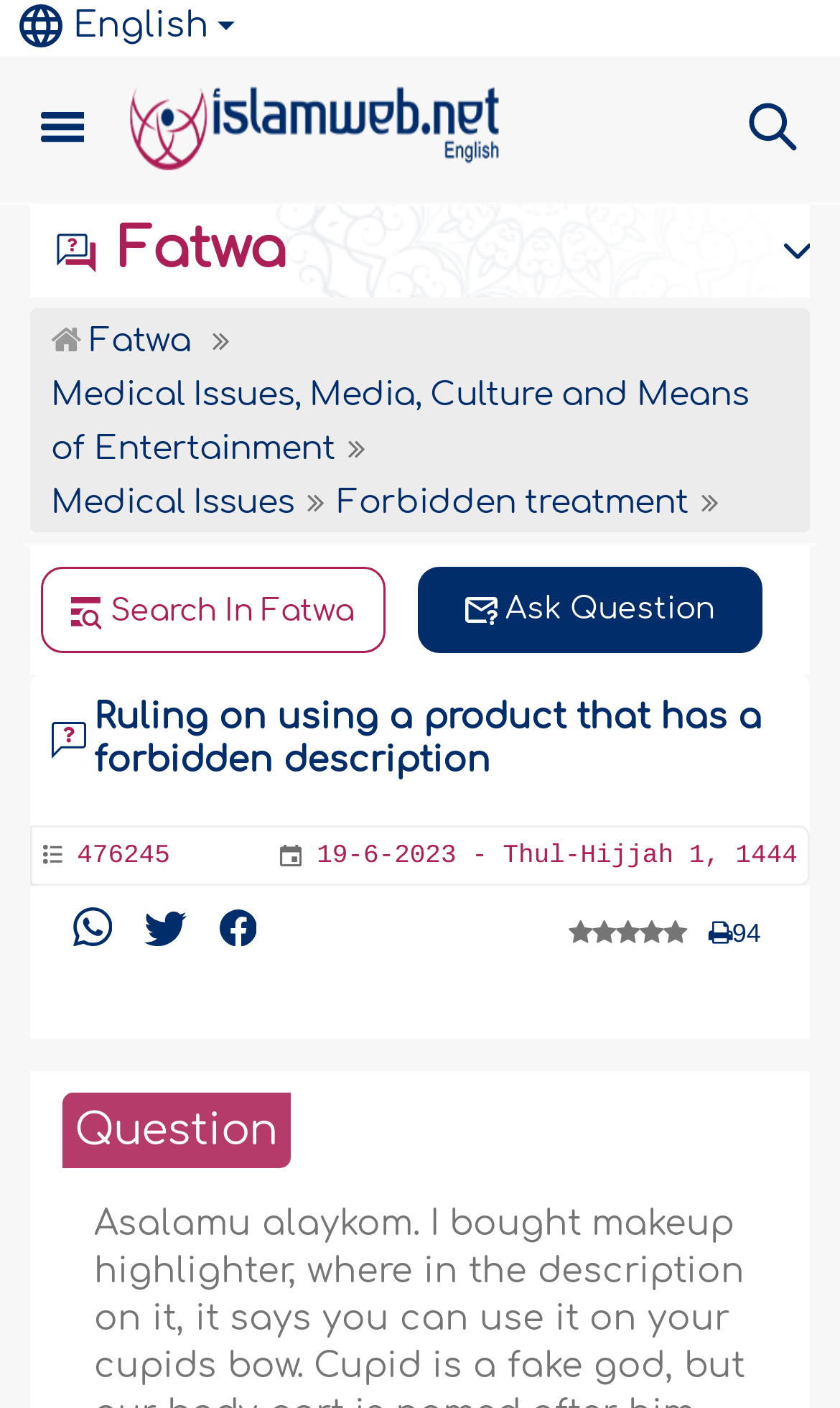What is the purpose of the button with the text 'Search In Fatwa'?
Refer to the image and provide a one-word or short phrase answer.

To search in Fatwa